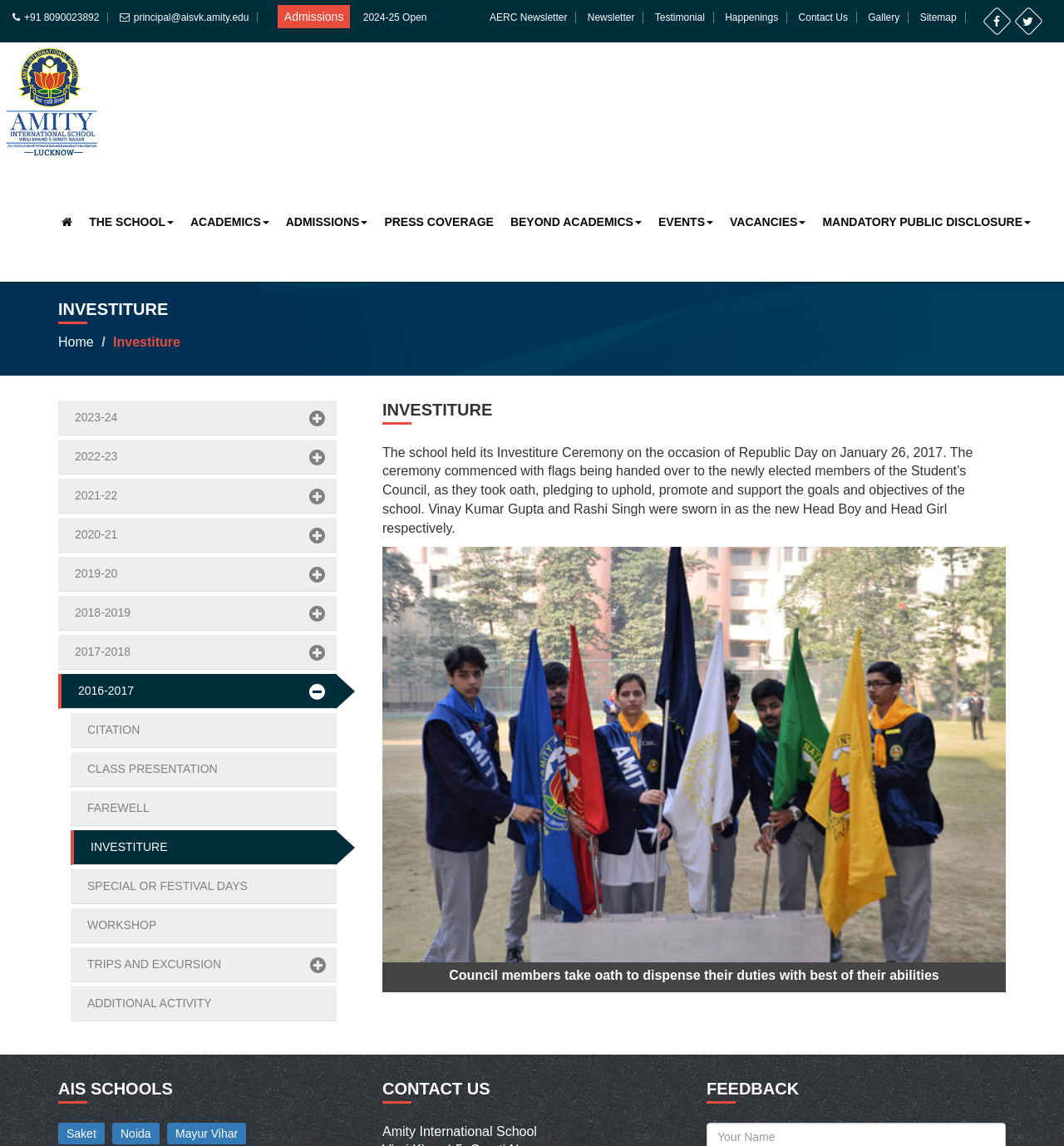Please identify the bounding box coordinates of where to click in order to follow the instruction: "Contact the school".

[0.743, 0.01, 0.805, 0.02]